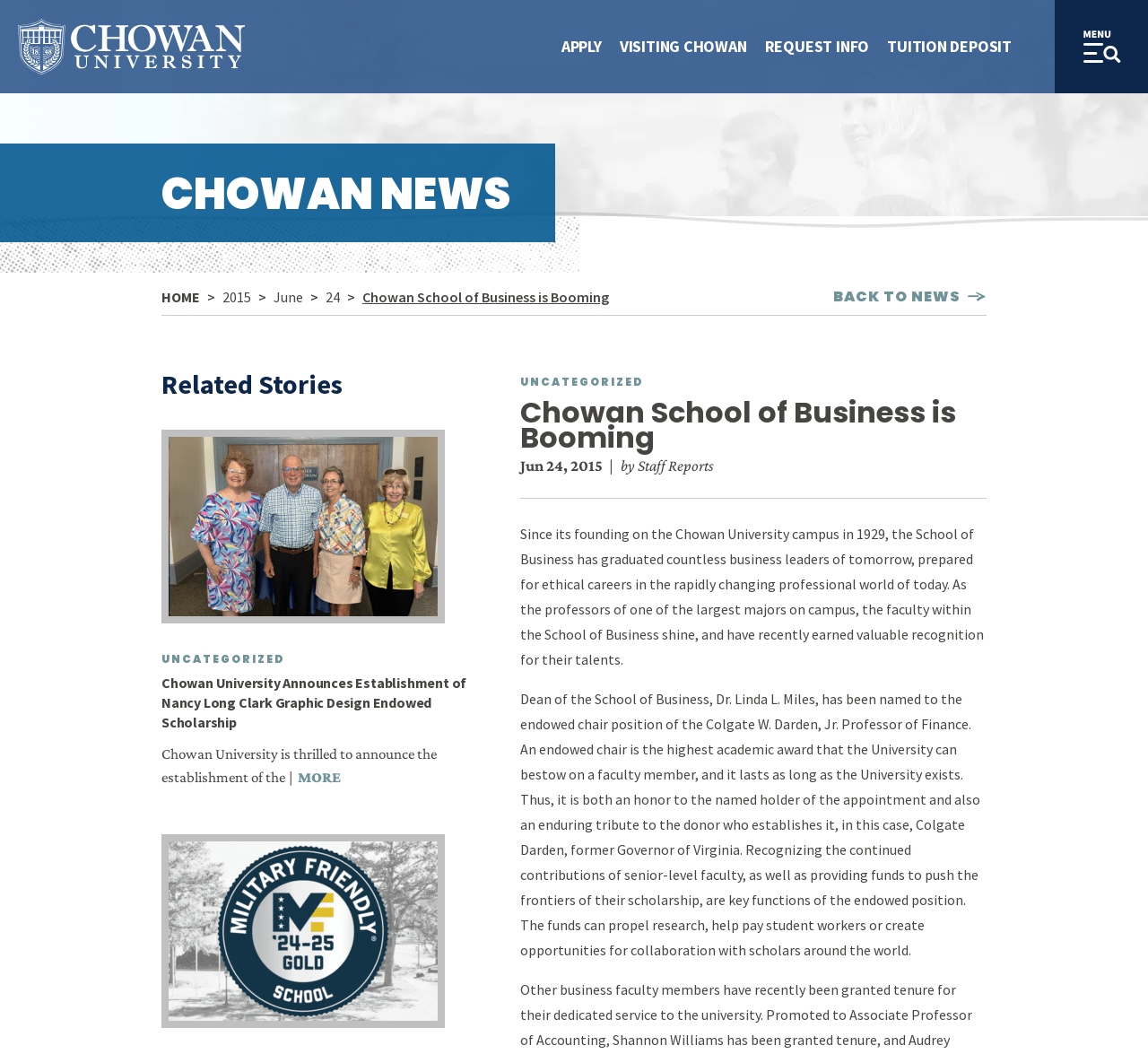What is the title of the news article?
Analyze the image and deliver a detailed answer to the question.

I found the answer by looking at the heading element on the page, which has the text 'Chowan School of Business is Booming'.